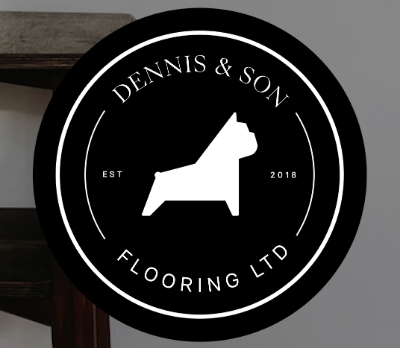What is the color of the background?
Please provide a single word or phrase as the answer based on the screenshot.

Black